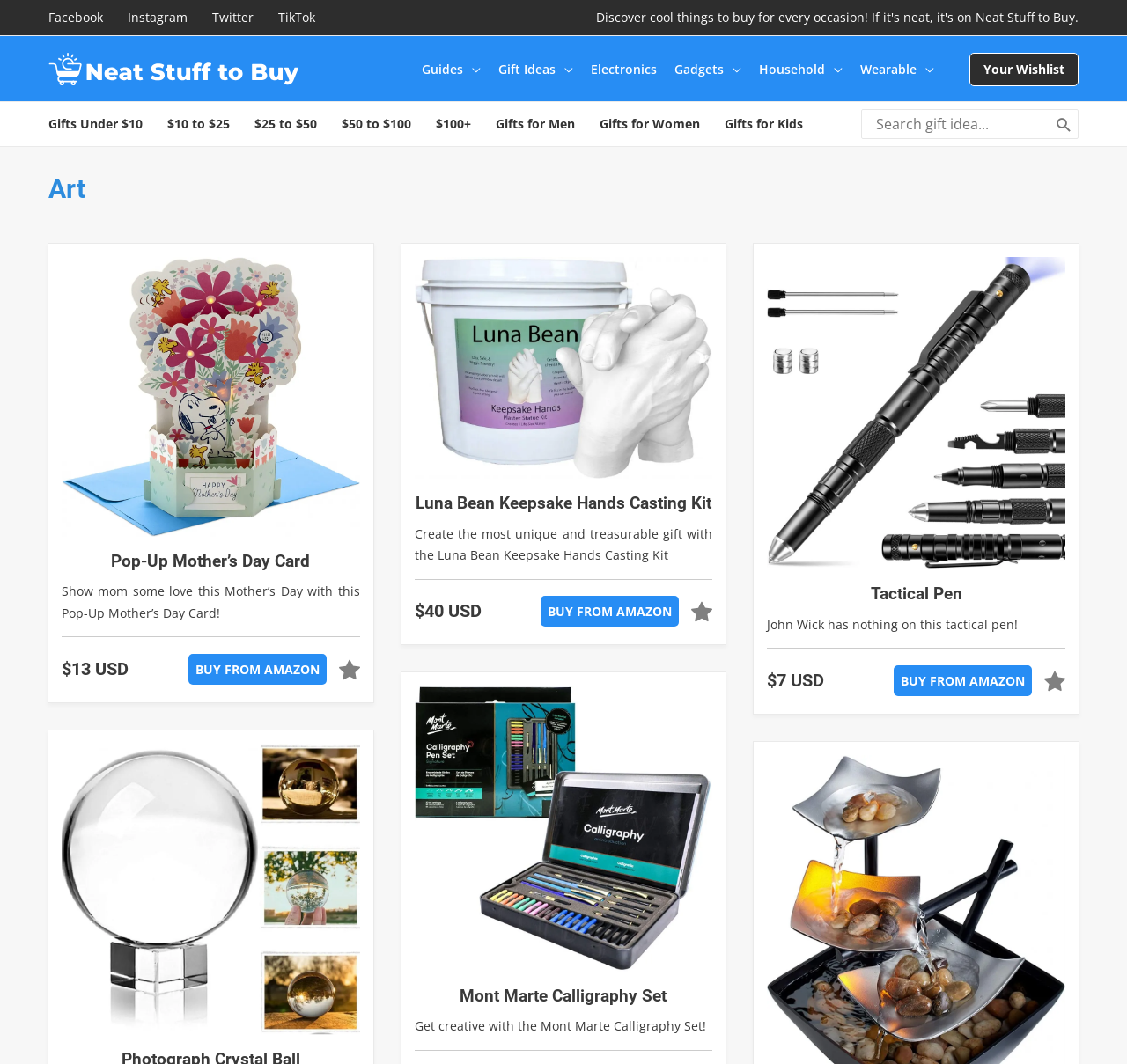Indicate the bounding box coordinates of the clickable region to achieve the following instruction: "Click on the 'Pop-Up Mother’s Day Card' link."

[0.099, 0.518, 0.275, 0.537]